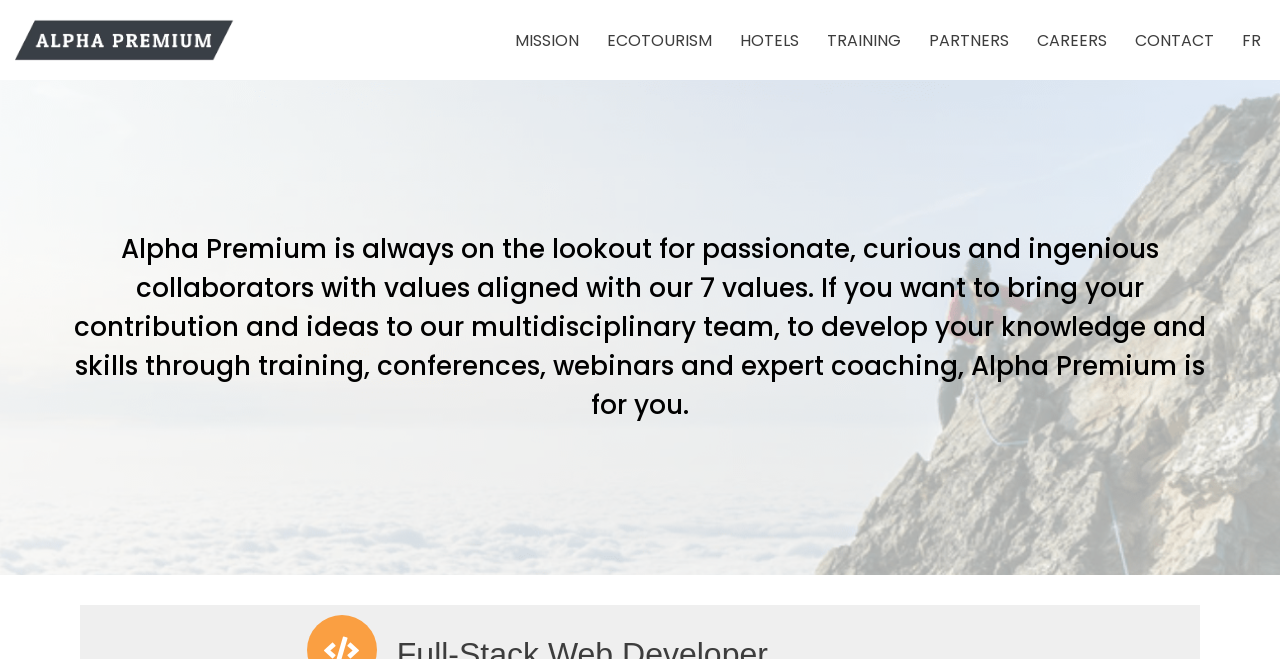Show the bounding box coordinates of the element that should be clicked to complete the task: "Click on the 'Skip to content' link".

[0.0, 0.049, 0.023, 0.079]